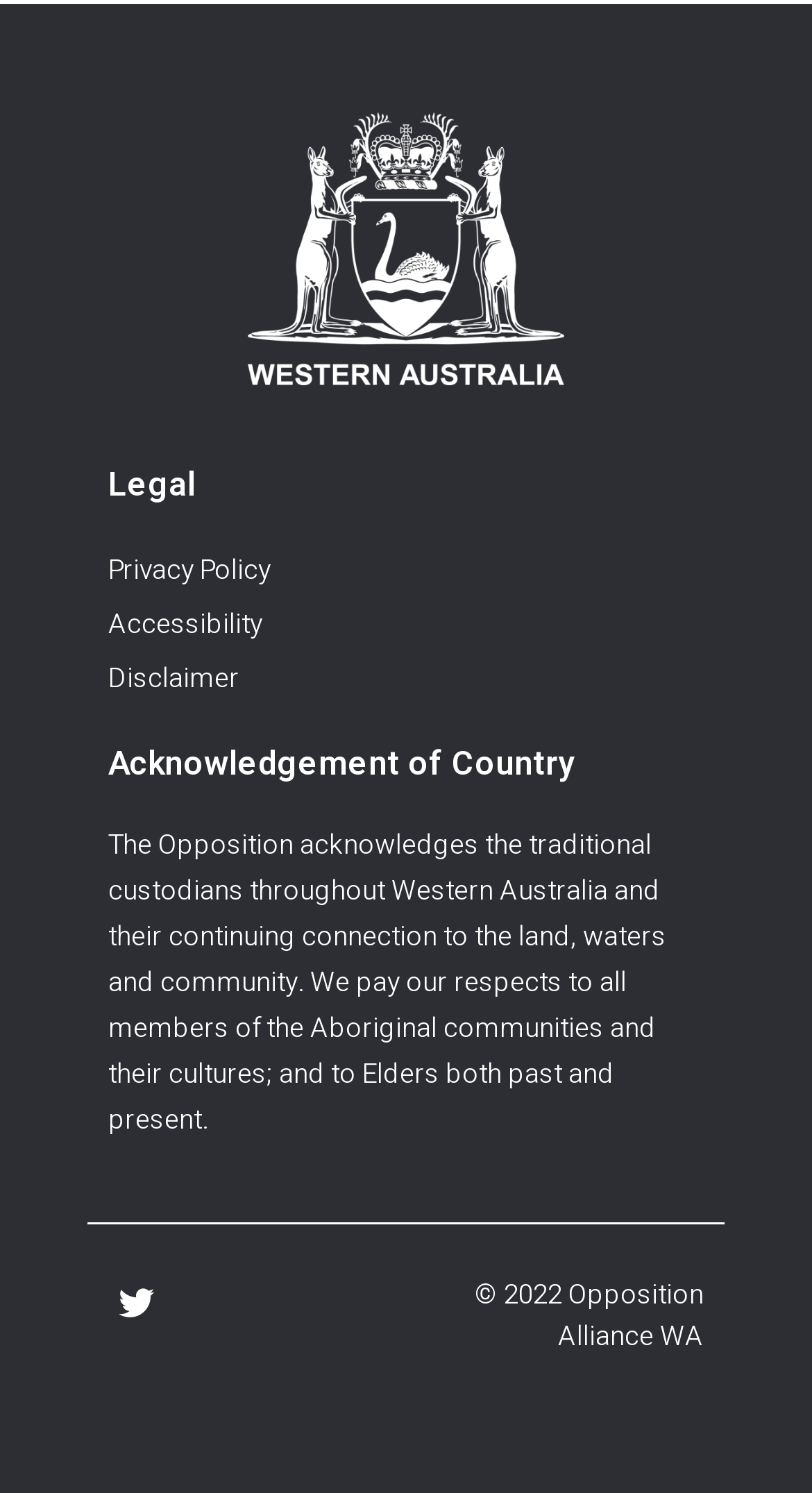Analyze the image and give a detailed response to the question:
What is the name of the alliance?

The name of the alliance is Opposition Alliance WA, as stated in the StaticText element with the text '© 2022 Opposition Alliance WA' at the bottom of the webpage.